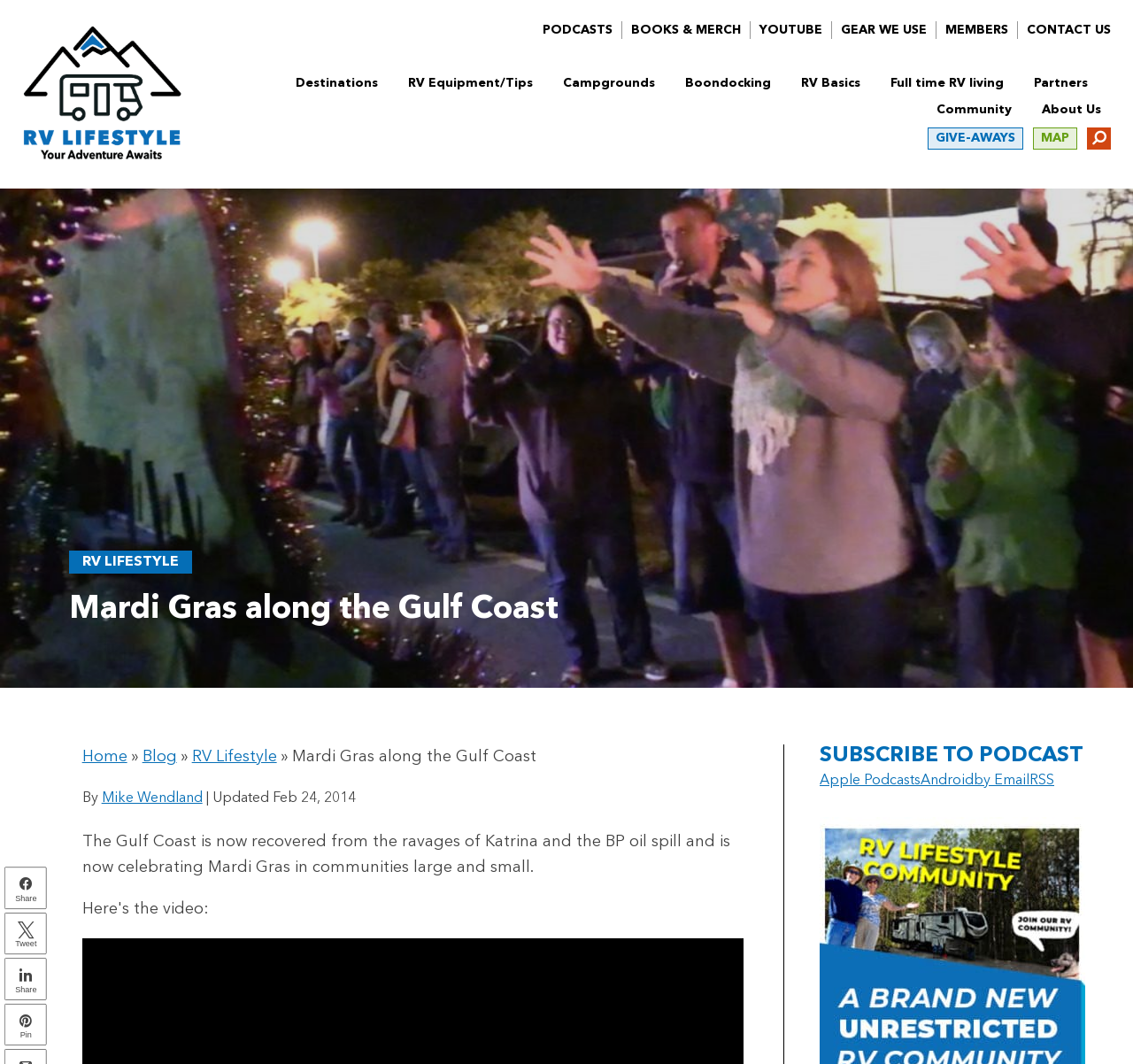Generate a detailed explanation of the webpage's features and information.

The webpage is about Mardi Gras celebrations along the Gulf Coast, specifically featuring a story about Pogo and his wife Vicki hosting a group of Roadtrekers. 

At the top left, there is a logo image with the text "RV Lifestyle" next to it. Below this, there are several links to different sections of the website, including "PODCASTS", "BOOKS & MERCH", "YOUTUBE", "GEAR WE USE", "MEMBERS", and "CONTACT US". 

On the top right, there are more links to categories such as "Destinations", "RV Equipment/Tips", "Campgrounds", "Boondocking", "RV Basics", "Full time RV living", "Partners", "Community", and "About Us". 

Below these links, there is a section with a heading "Mardi Gras along the Gulf Coast" and a navigation bar with breadcrumbs showing the path "Home » Blog » RV Lifestyle » Mardi Gras along the Gulf Coast". 

The main content of the page starts with a byline "By Mike Wendland" and a date "Updated Feb 24, 2014". The text describes how the Gulf Coast has recovered from natural disasters and is now celebrating Mardi Gras. 

On the right side of the page, there is a section to subscribe to a podcast, with links to Apple Podcasts, Android, email, and RSS. Below this, there is a community square advertisement. 

At the very bottom of the page, there are social media links to share the content on Facebook, Twitter, and Pinterest.